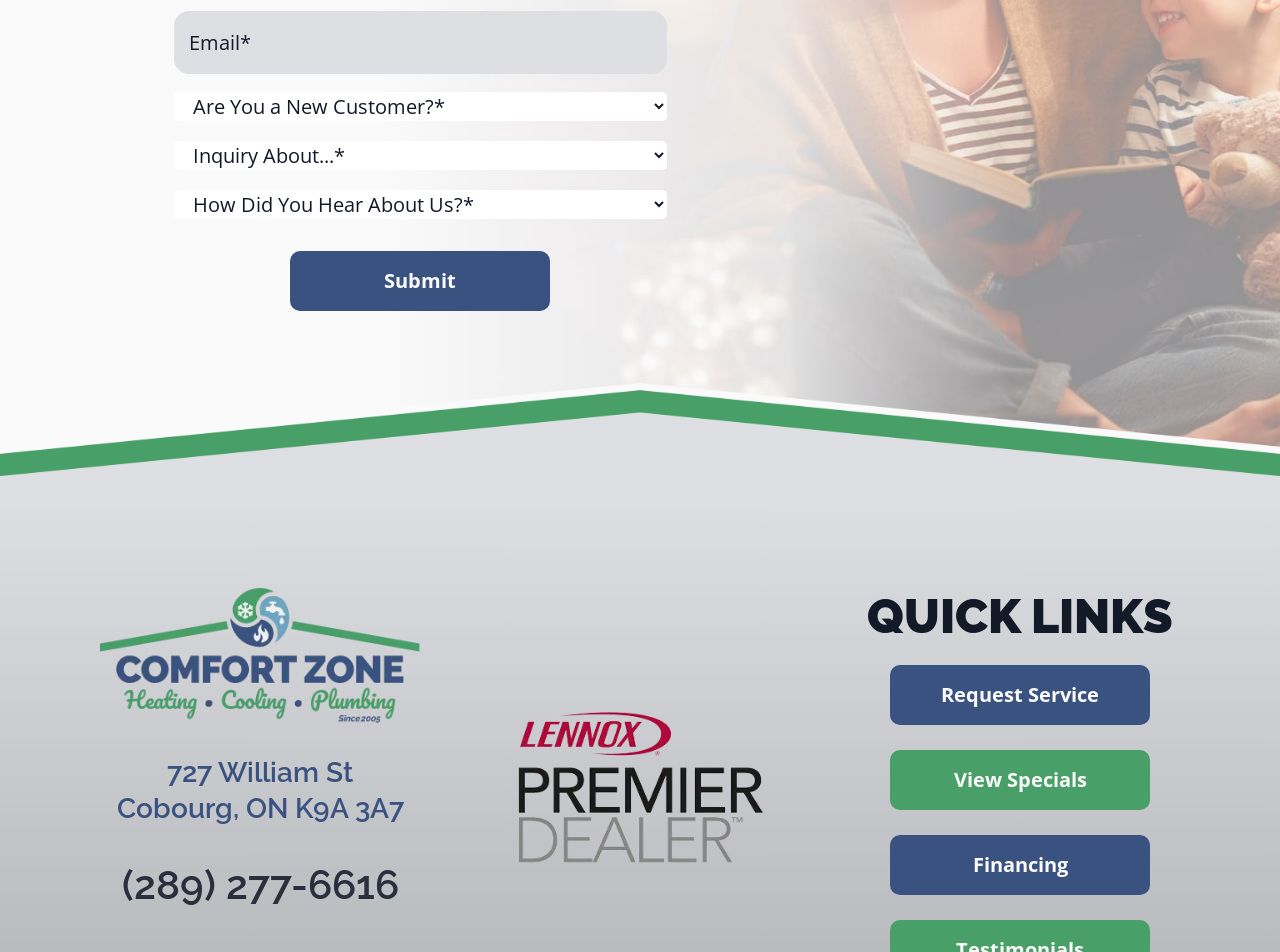Please provide the bounding box coordinates for the UI element as described: "(289) 277-6616". The coordinates must be four floats between 0 and 1, represented as [left, top, right, bottom].

[0.064, 0.896, 0.342, 0.963]